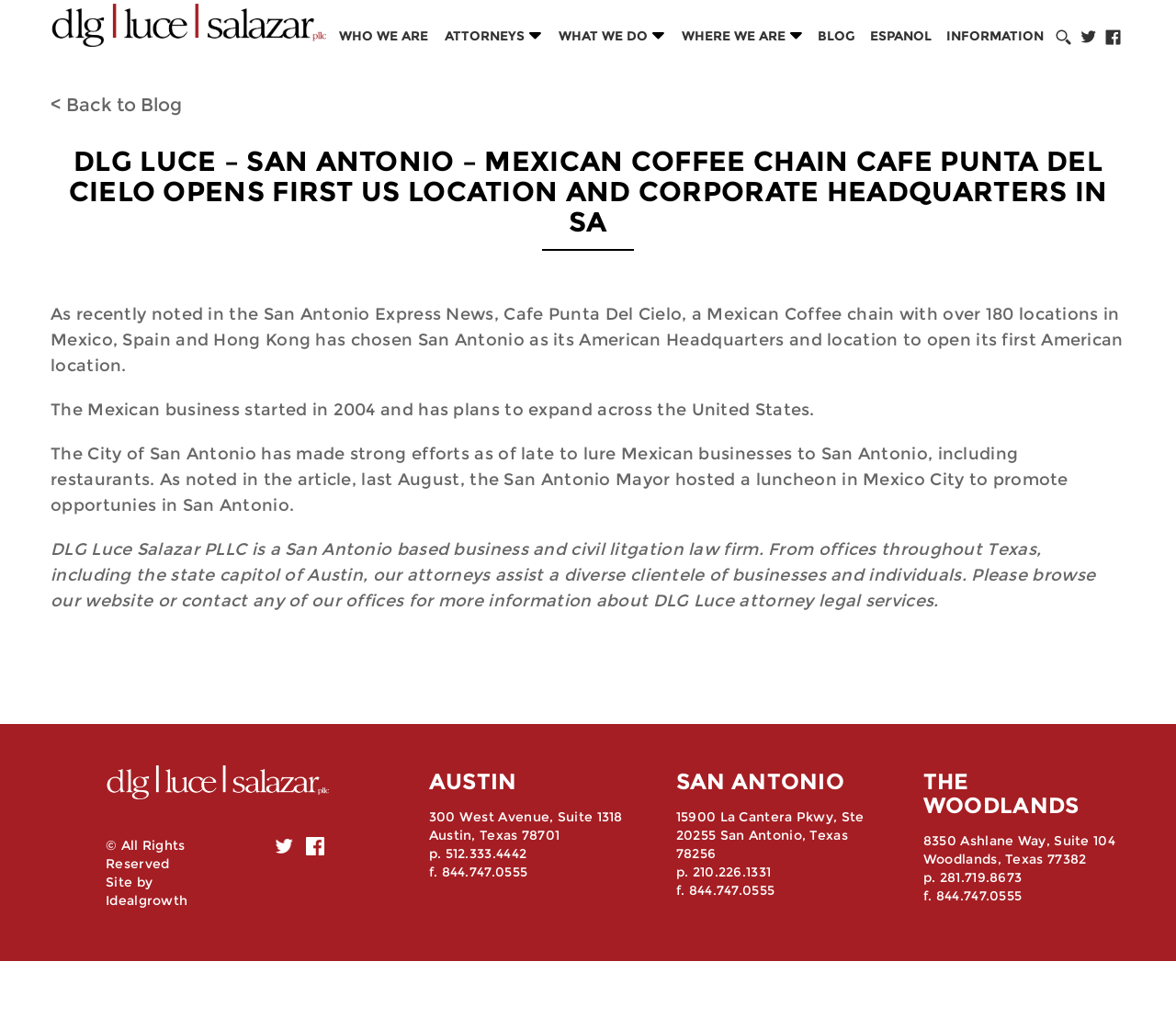Describe all the visual and textual components of the webpage comprehensively.

This webpage appears to be the website of a law firm, DLG Luce Salazar PLLC, with a focus on business and civil litigation. At the top of the page, there is a navigation menu with links to various sections of the website, including "WHO WE ARE", "ATTORNEYS", "WHAT WE DO", "WHERE WE ARE", "BLOG", "ESPANOL", and "INFORMATION".

Below the navigation menu, there is a heading that reads "DLG LUCE – SAN ANTONIO – MEXICAN COFFEE CHAIN CAFE PUNTA DEL CIELO OPENS FIRST US LOCATION AND CORPORATE HEADQUARTERS IN SA". This is followed by a series of paragraphs that discuss the opening of Cafe Punta Del Cielo, a Mexican coffee chain, in San Antonio, and its plans to expand across the United States.

To the right of the paragraphs, there is an image, and below it, there are three links with accompanying images. Further down the page, there is a section that provides information about the law firm, including its services and locations.

The webpage also features a section with contact information for the law firm's offices in Austin, San Antonio, and The Woodlands, including addresses, phone numbers, and fax numbers. At the bottom of the page, there is a copyright notice and a link to the website's developer, Idealgrowth.

There are a total of 9 images on the webpage, including the logo of Cafe Punta Del Cielo and the images accompanying the links. The layout of the webpage is clean and organized, with clear headings and concise text.